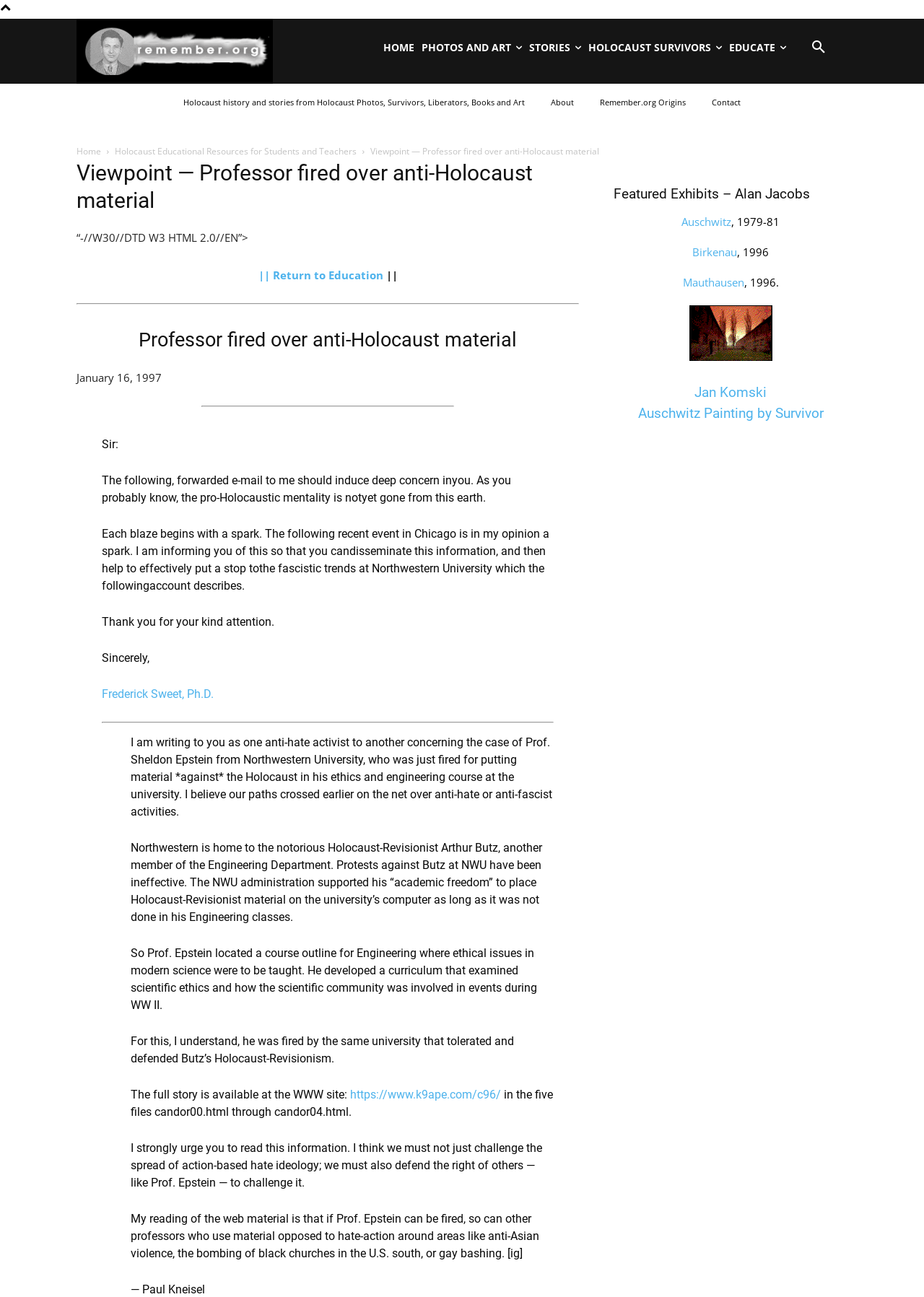Locate the bounding box coordinates of the segment that needs to be clicked to meet this instruction: "View photos and art".

[0.452, 0.014, 0.569, 0.059]